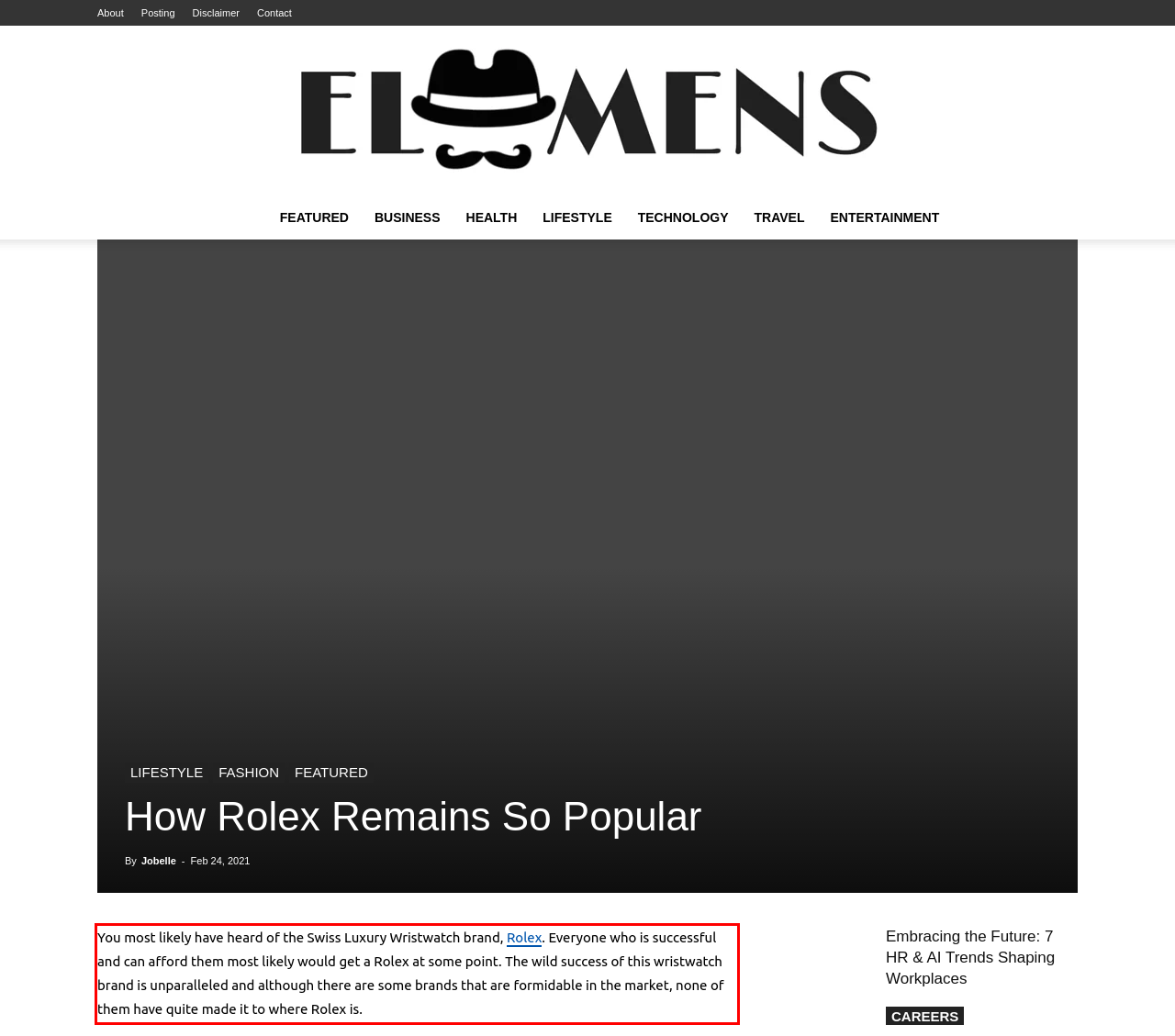Within the provided webpage screenshot, find the red rectangle bounding box and perform OCR to obtain the text content.

You most likely have heard of the Swiss Luxury Wristwatch brand, Rolex. Everyone who is successful and can afford them most likely would get a Rolex at some point. The wild success of this wristwatch brand is unparalleled and although there are some brands that are formidable in the market, none of them have quite made it to where Rolex is.